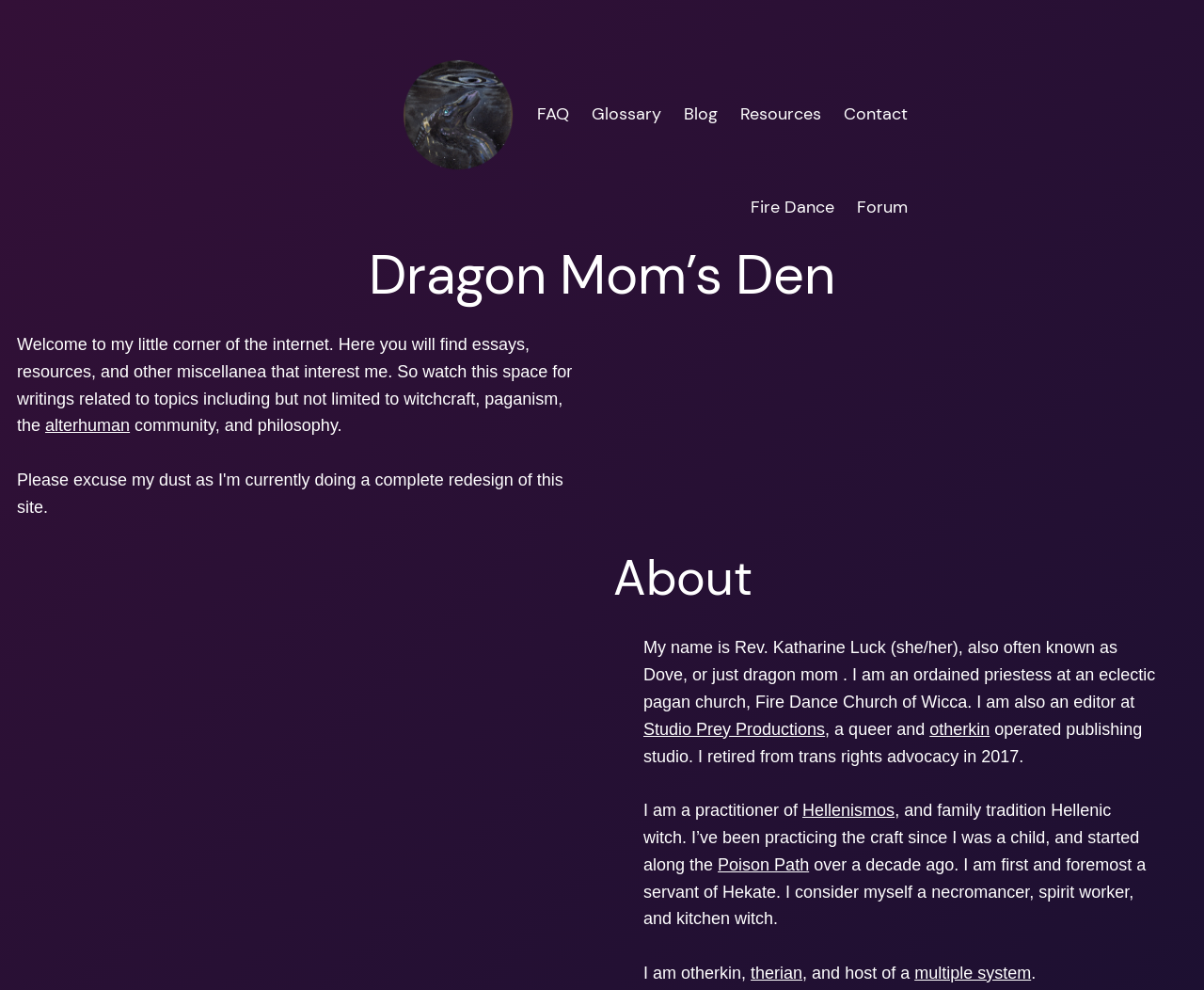Generate the main heading text from the webpage.

Dragon Mom’s Den